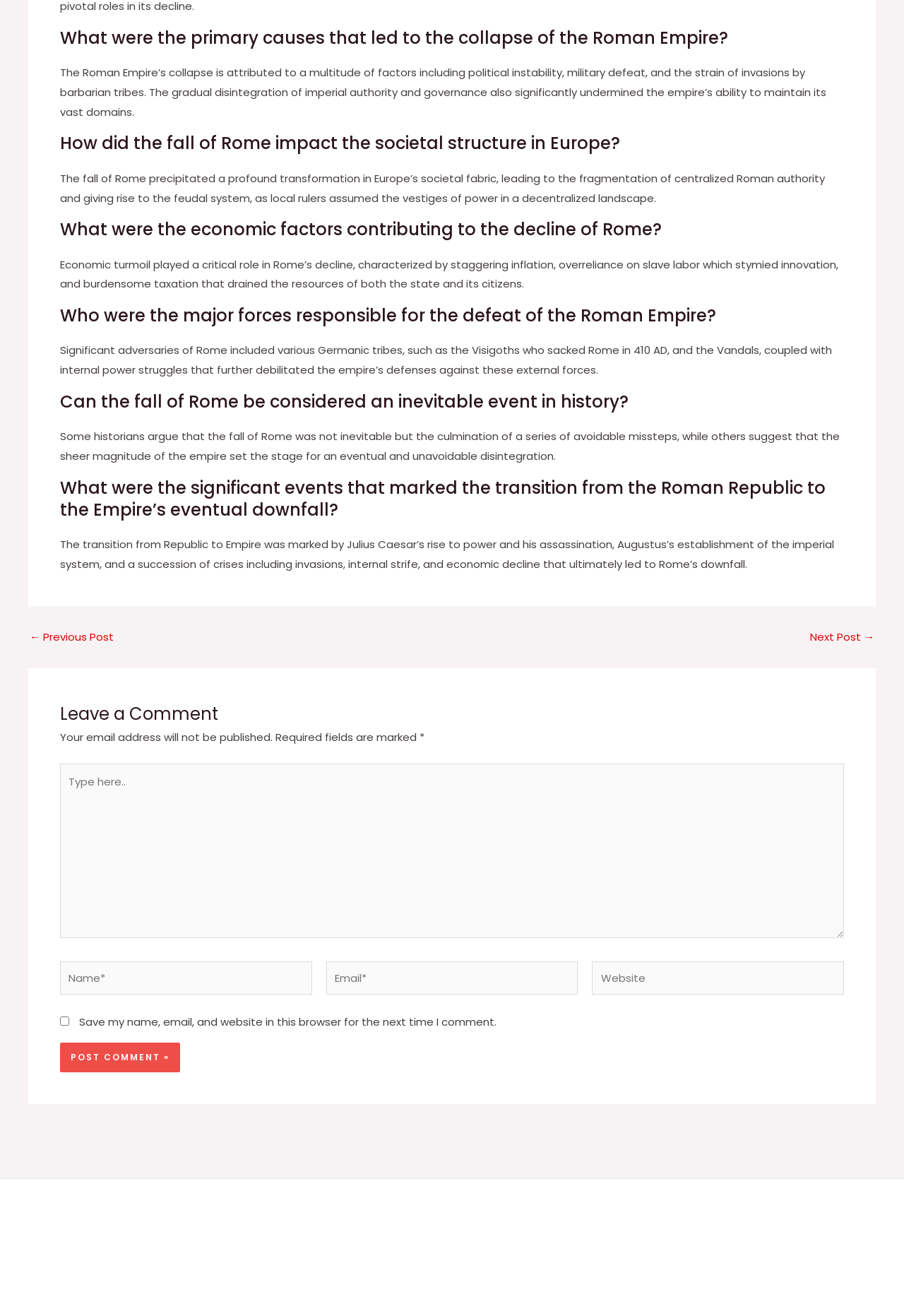Give a one-word or short phrase answer to this question: 
Can users save their comment information for future use?

Yes